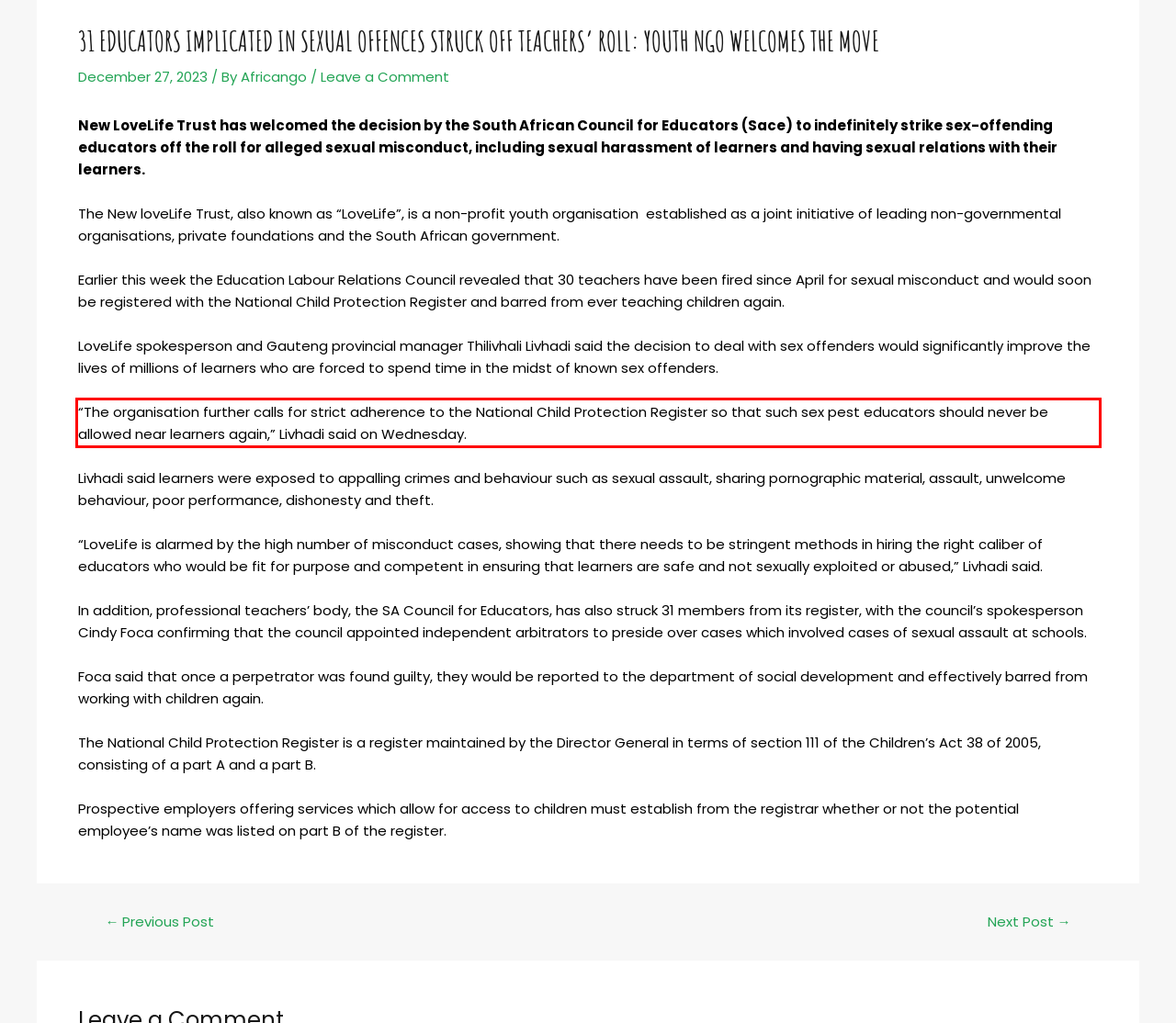Within the screenshot of the webpage, locate the red bounding box and use OCR to identify and provide the text content inside it.

“The organisation further calls for strict adherence to the National Child Protection Register so that such sex pest educators should never be allowed near learners again,” Livhadi said on Wednesday.